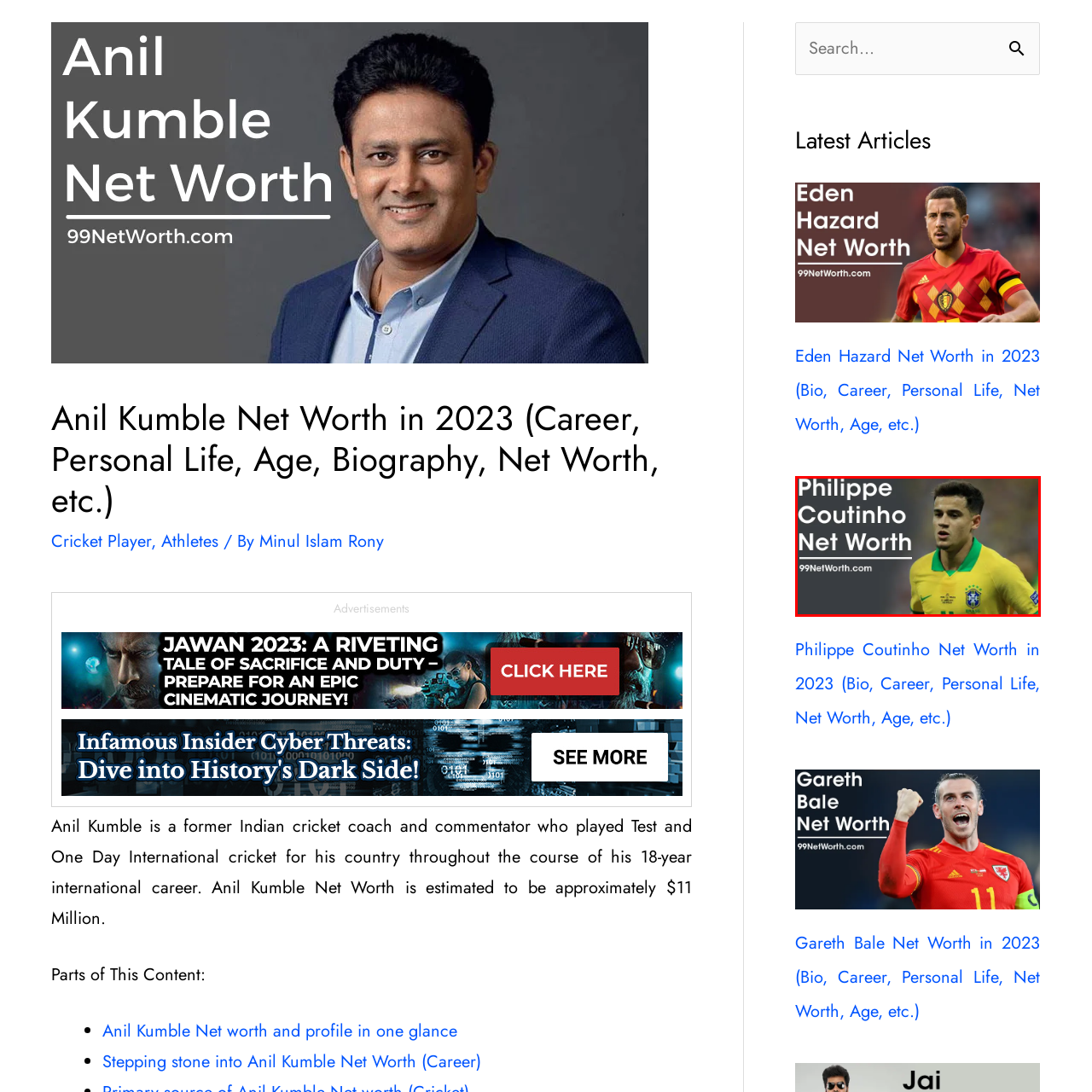What team does Coutinho represent?
Check the image enclosed by the red bounding box and give your answer in one word or a short phrase.

Brazil national team